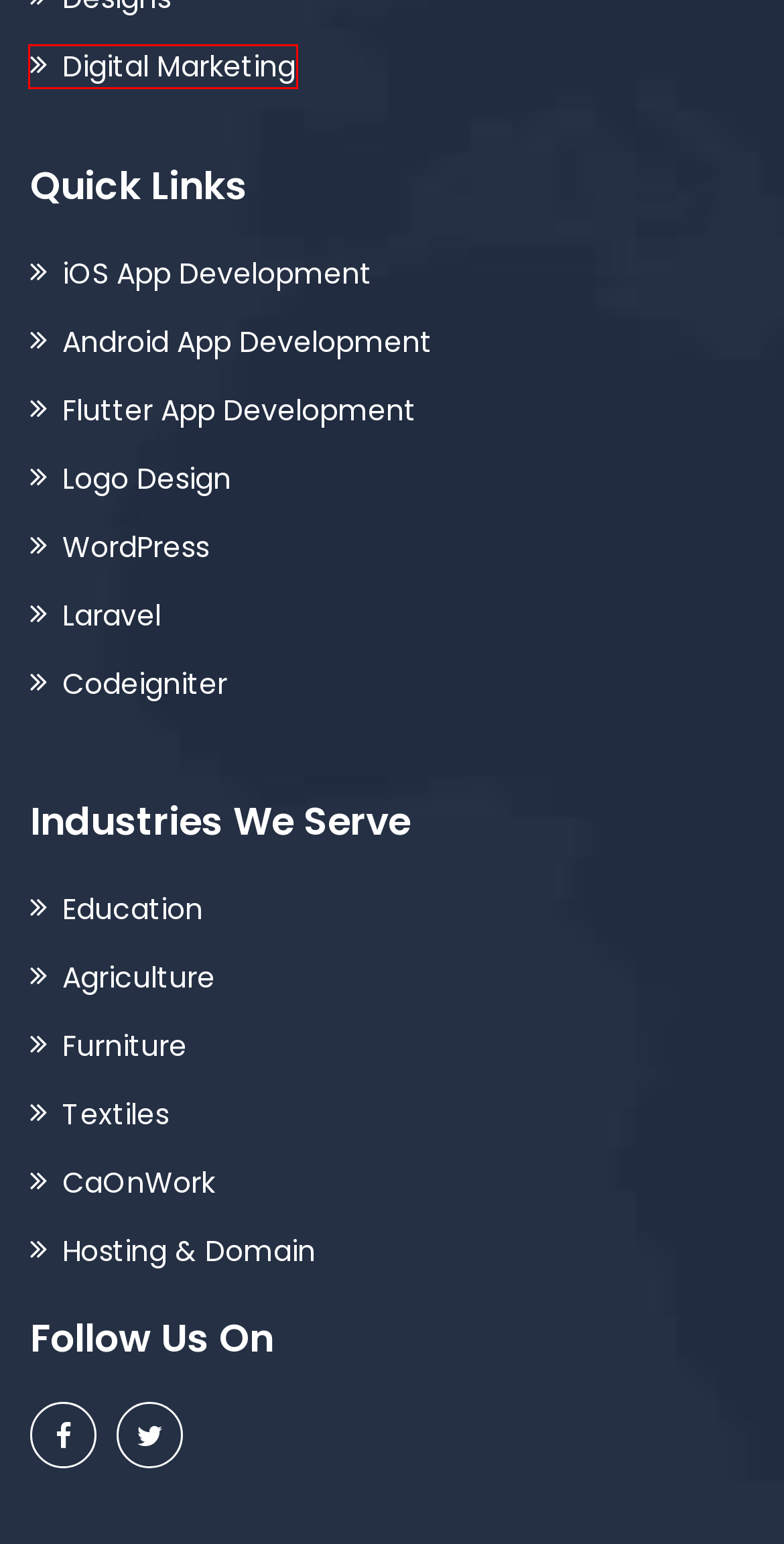You have a screenshot of a webpage with a red bounding box around an element. Choose the best matching webpage description that would appear after clicking the highlighted element. Here are the candidates:
A. Digital Marketing - Systarc-IT Solution Company
B. Woodaru – Furniture House
C. Codeigniter - Systarc-IT Solution Company
D. Wordpress - Systarc-IT Solution Company
E. Laravel - Systarc-IT Solution Company
F. Tutorial44 - App | Web Development & Designing training institute in Jaipur
G. Caonwork - Finance Knowledge
H. Greenkheti - Revolutionizing Farming with Hydroponics.

A